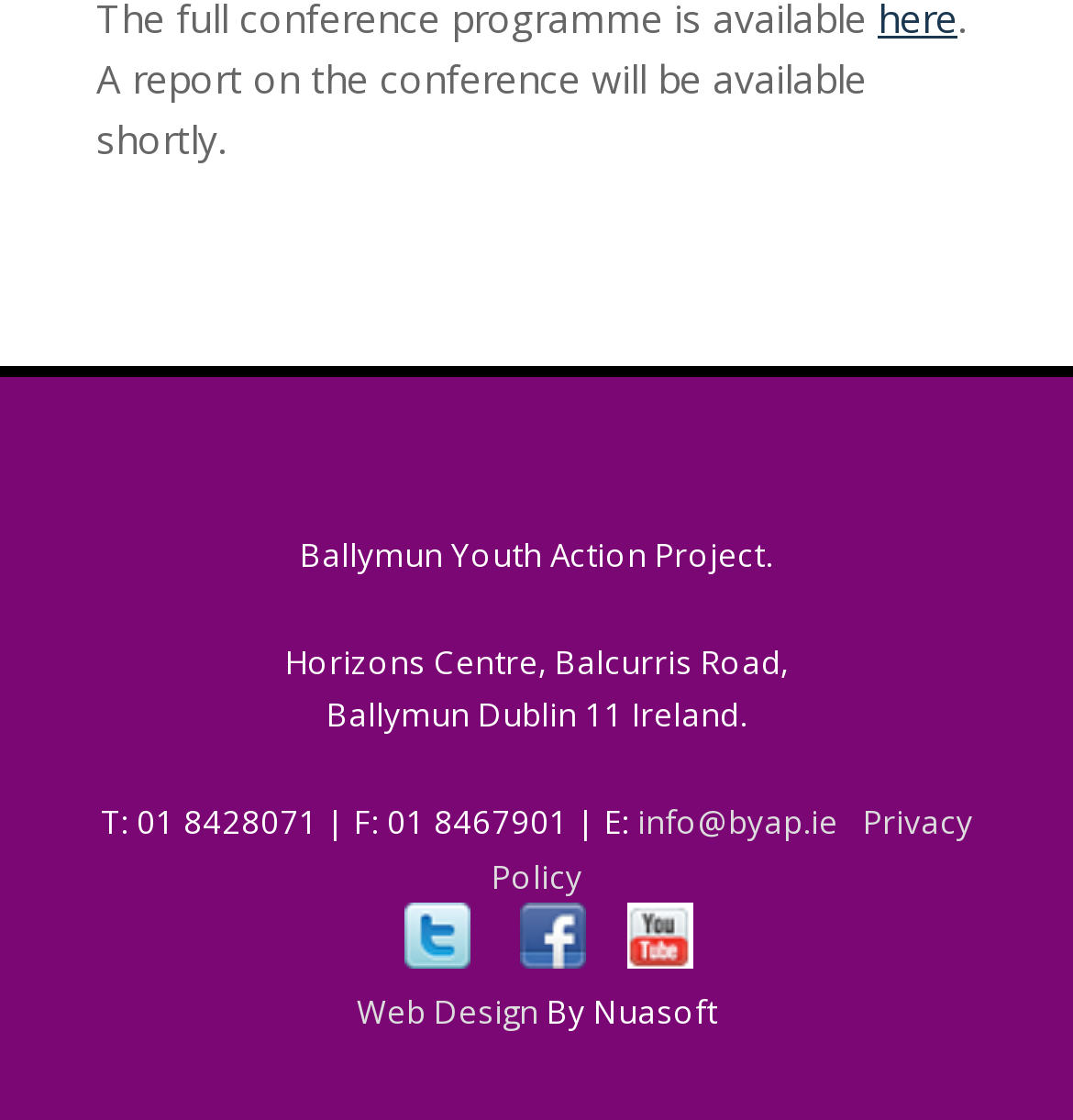Based on the image, provide a detailed and complete answer to the question: 
What is the phone number of the organization?

The phone number of the organization can be found in the static text element that contains the contact information, which is 'T: 01 8428071 | F: 01 8467901 | E:'